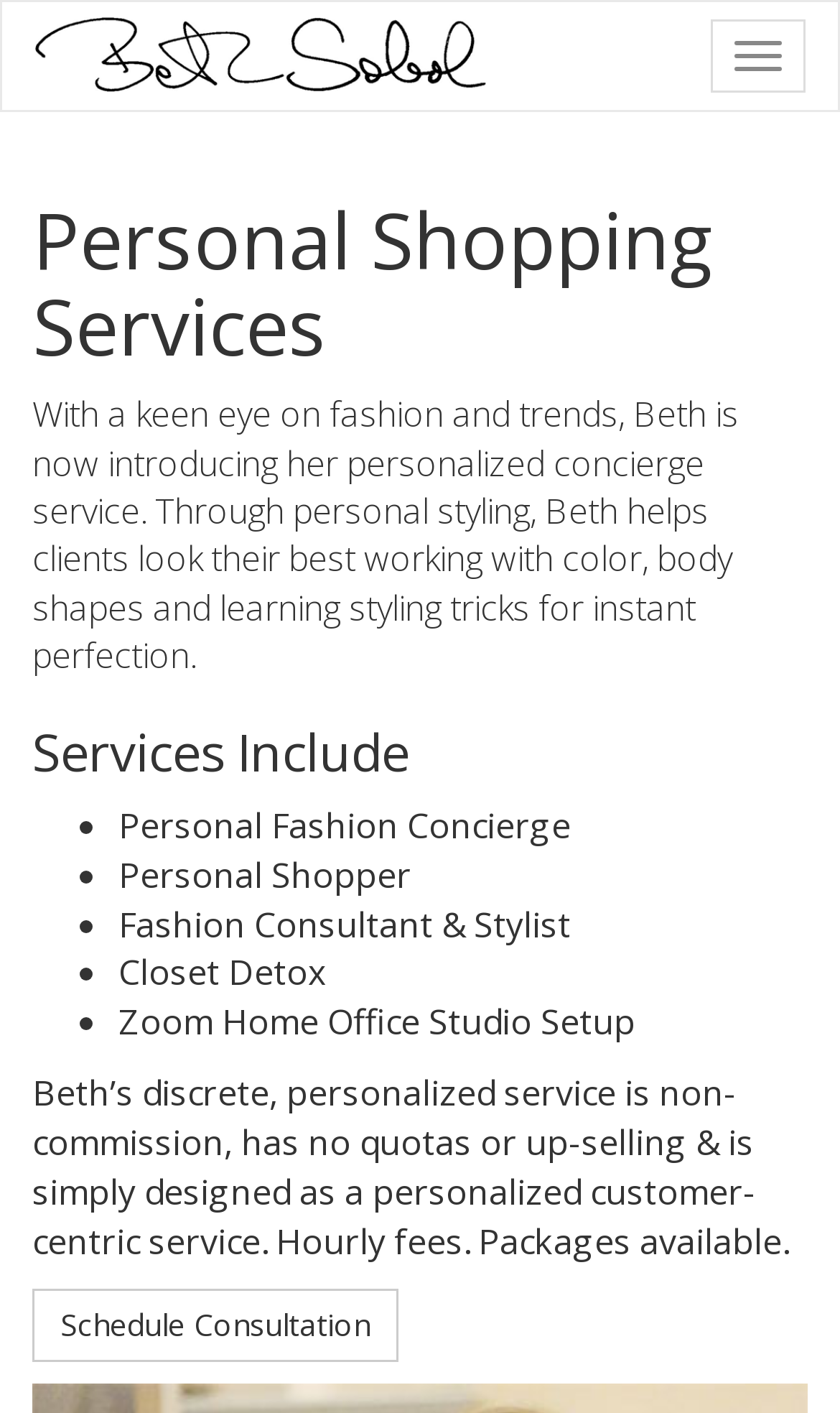Locate the heading on the webpage and return its text.

Personal Shopping Services